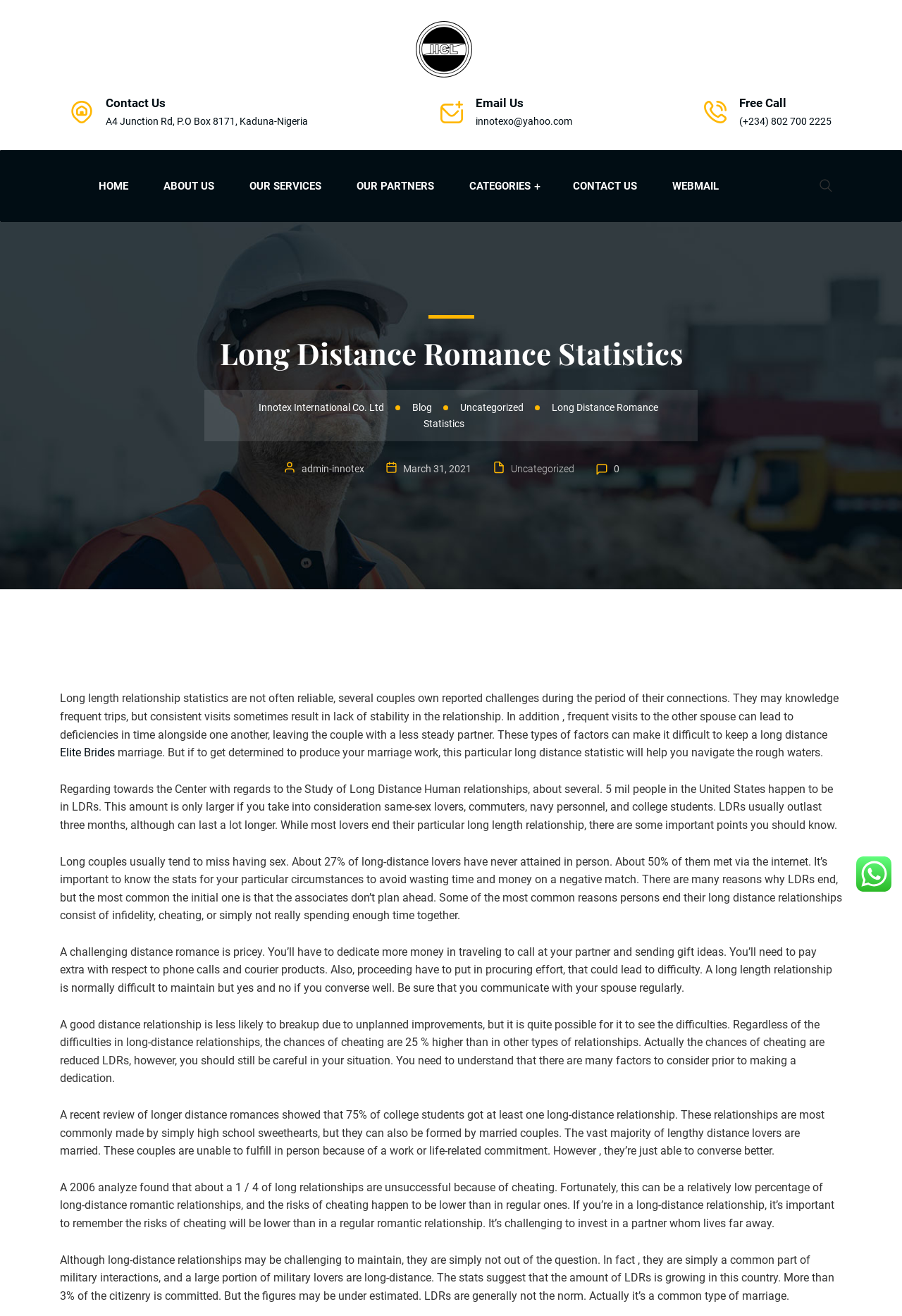Give the bounding box coordinates for the element described as: "alt="Innotex International Co. Ltd"".

[0.461, 0.016, 0.523, 0.059]